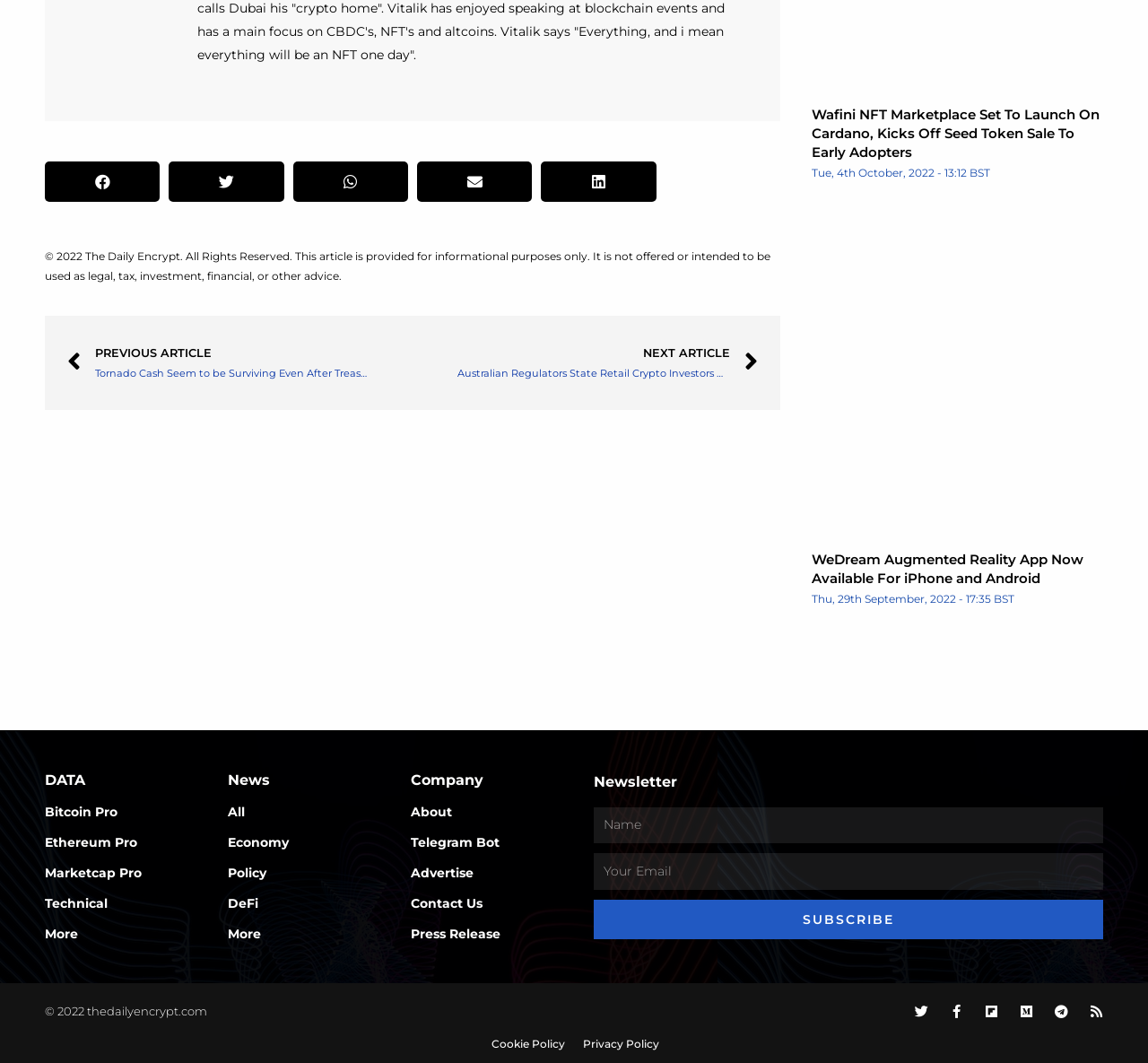Provide the bounding box for the UI element matching this description: "Press Release".

[0.358, 0.871, 0.436, 0.886]